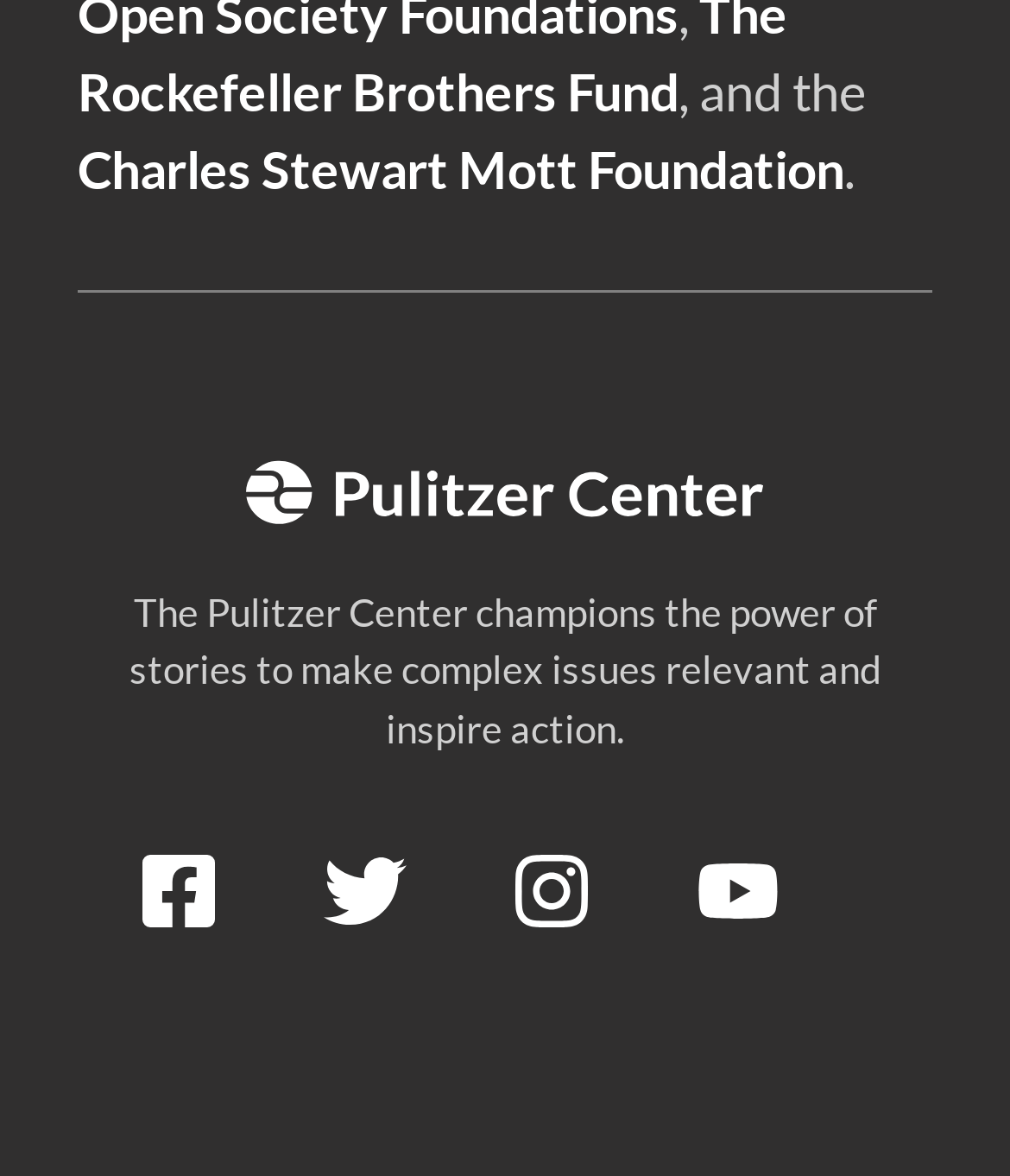What is the purpose of the Pulitzer Center?
Please provide a comprehensive answer based on the visual information in the image.

The purpose of the Pulitzer Center can be found in the static text element with the bounding box coordinates [0.128, 0.499, 0.872, 0.638], which states 'The Pulitzer Center champions the power of stories to make complex issues relevant and inspire action'.